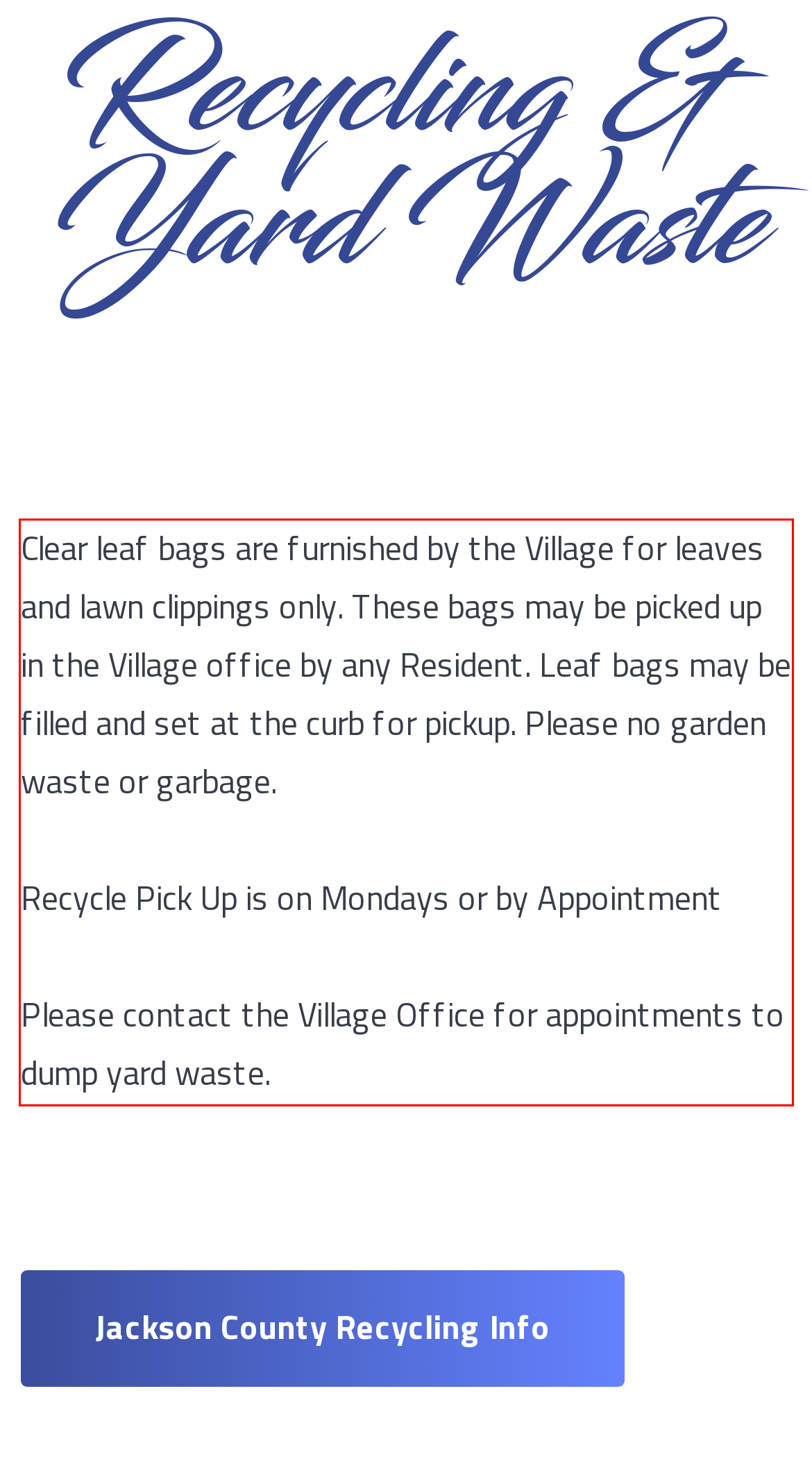Given a screenshot of a webpage containing a red rectangle bounding box, extract and provide the text content found within the red bounding box.

Clear leaf bags are furnished by the Village for leaves and lawn clippings only. These bags may be picked up in the Village office by any Resident. Leaf bags may be filled and set at the curb for pickup. Please no garden waste or garbage. Recycle Pick Up is on Mondays or by Appointment Please contact the Village Office for appointments to dump yard waste.